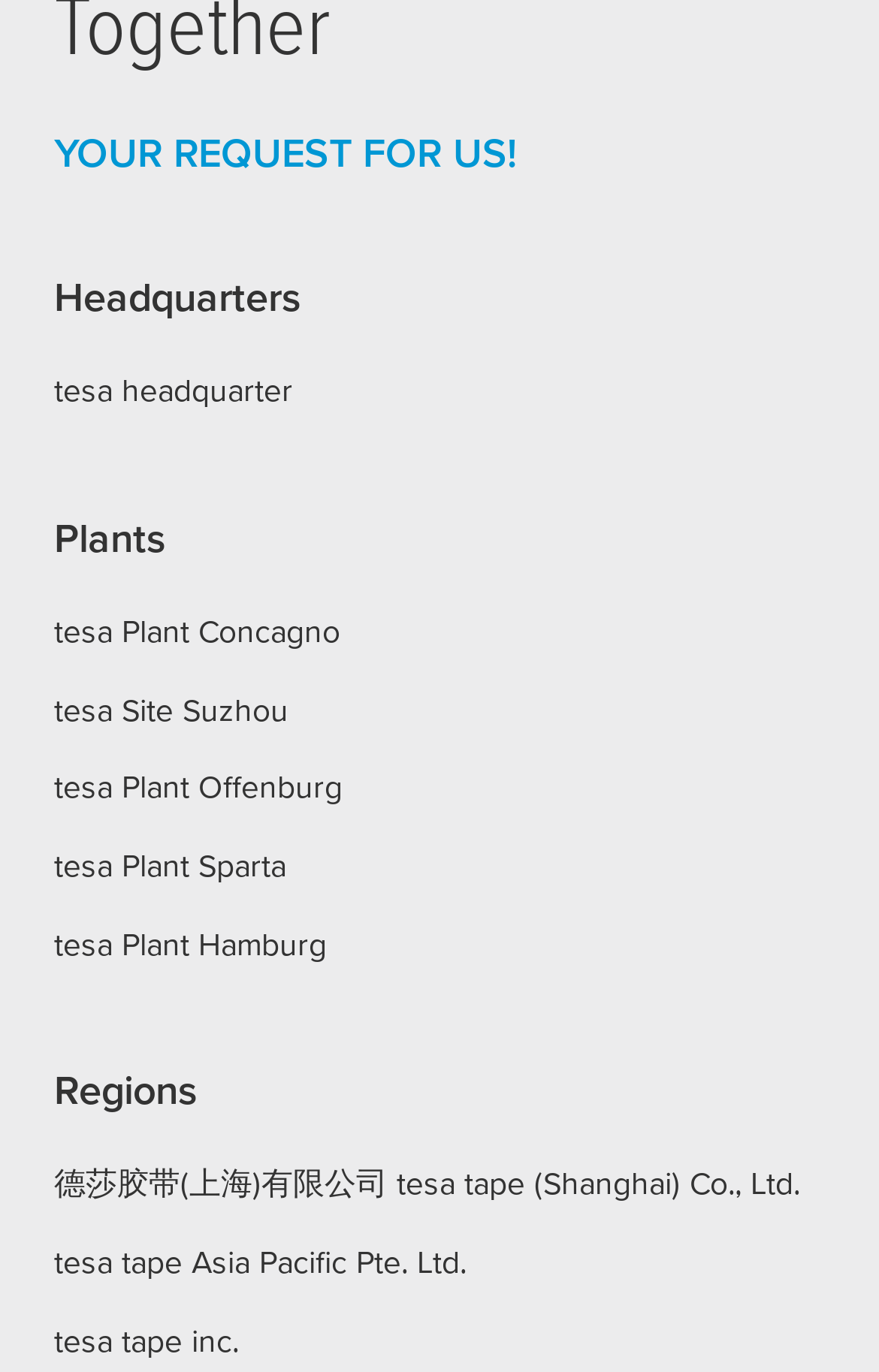Based on what you see in the screenshot, provide a thorough answer to this question: How many headquarters are listed?

I counted the number of links under the 'Headquarters' section, and there is only one link 'tesa headquarter'.